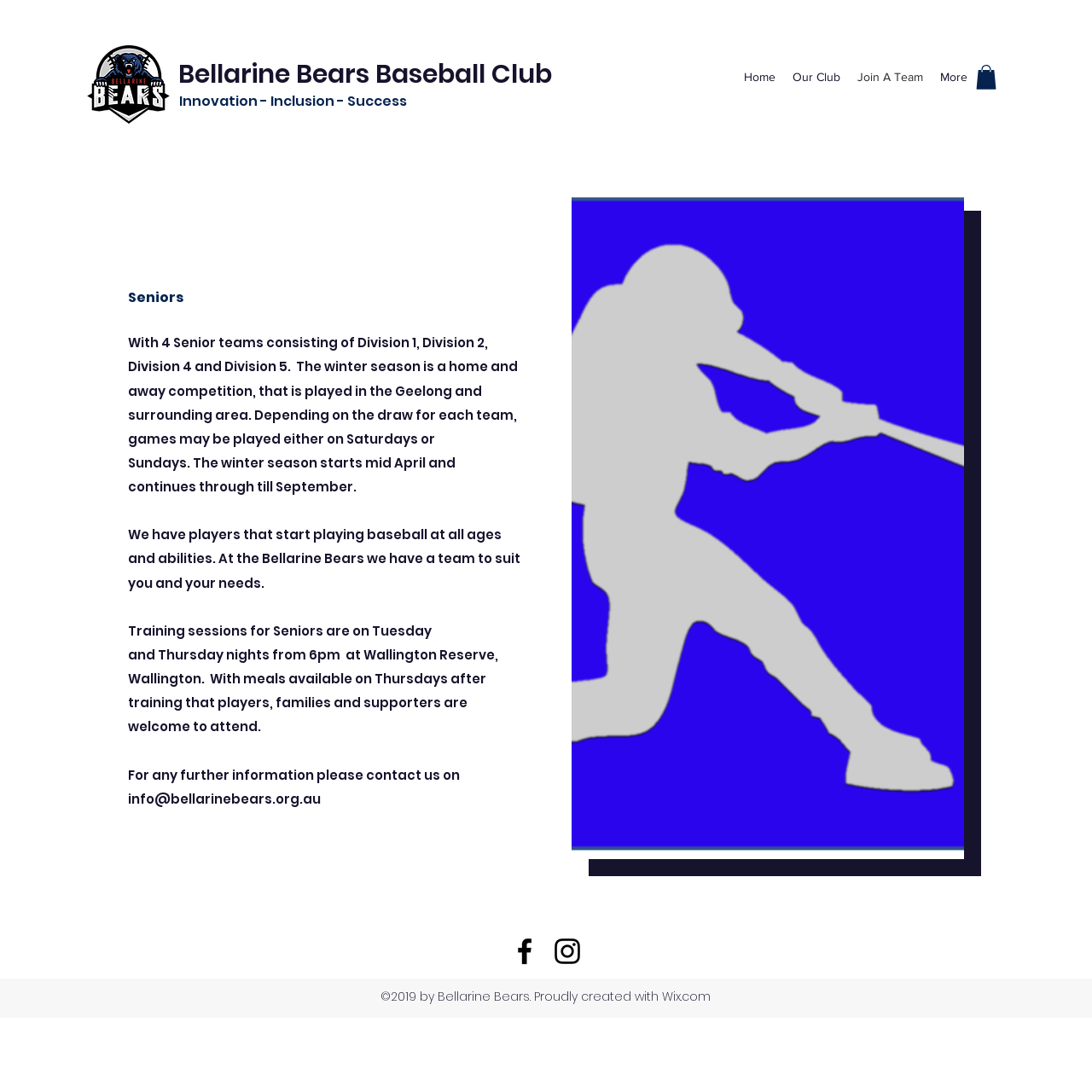Use the details in the image to answer the question thoroughly: 
How many senior teams are there?

I found the answer by reading the StaticText element that says 'With 4 Senior teams consisting of Division 1, Division 2, Division 4 and Division 5.' which indicates that there are 4 senior teams.